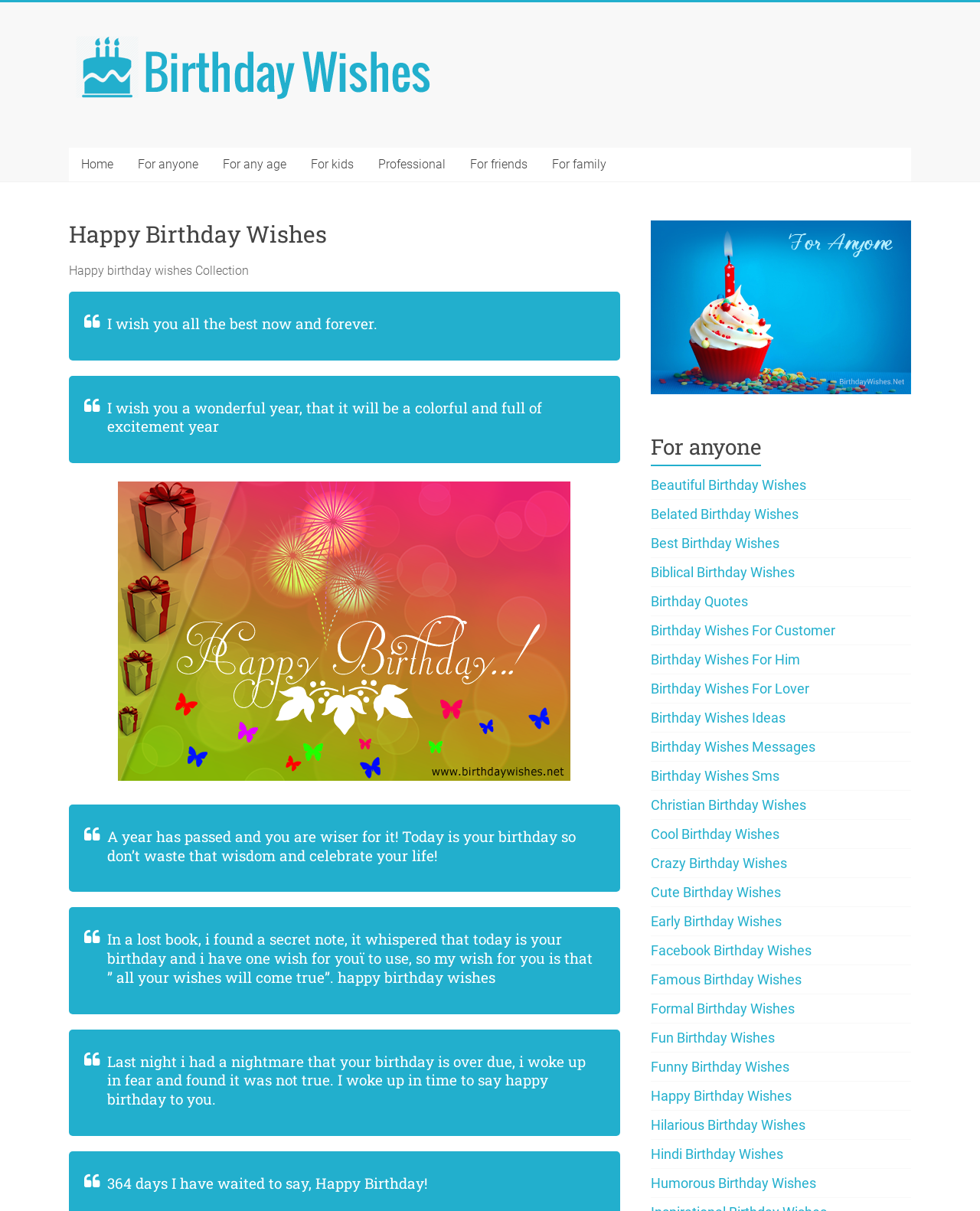Answer with a single word or phrase: 
What is the main purpose of this webpage?

Happy birthday wishes